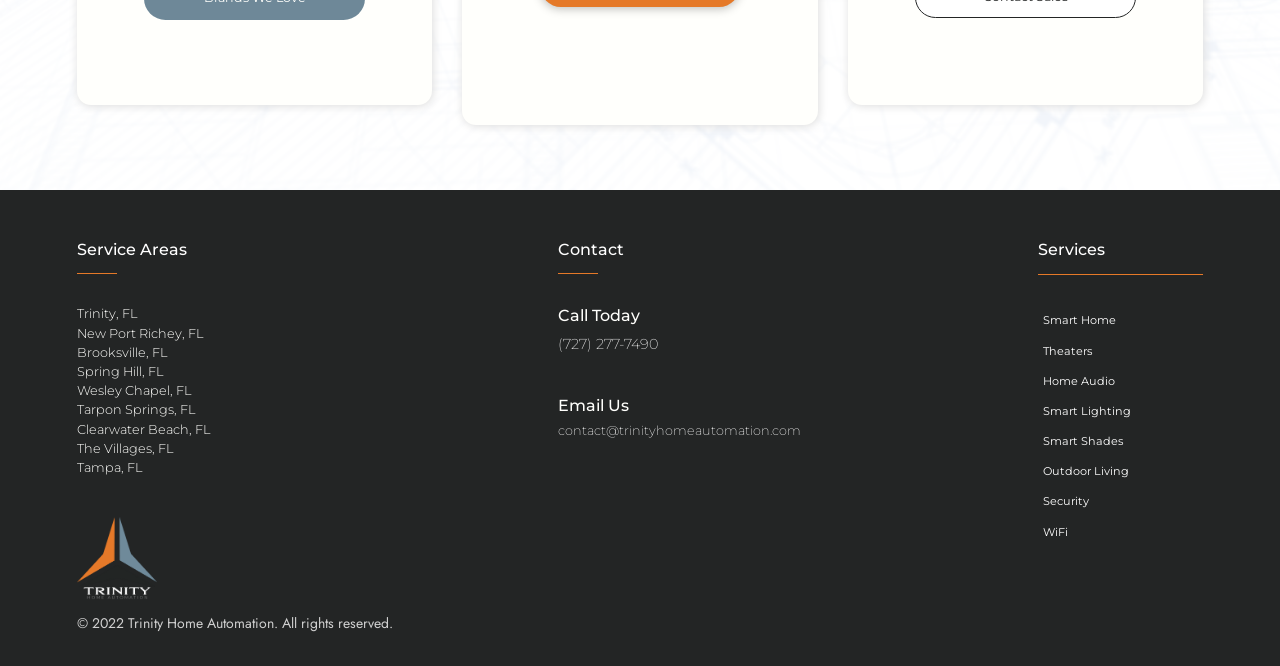Please identify the bounding box coordinates for the region that you need to click to follow this instruction: "Call the phone number".

[0.436, 0.502, 0.514, 0.529]